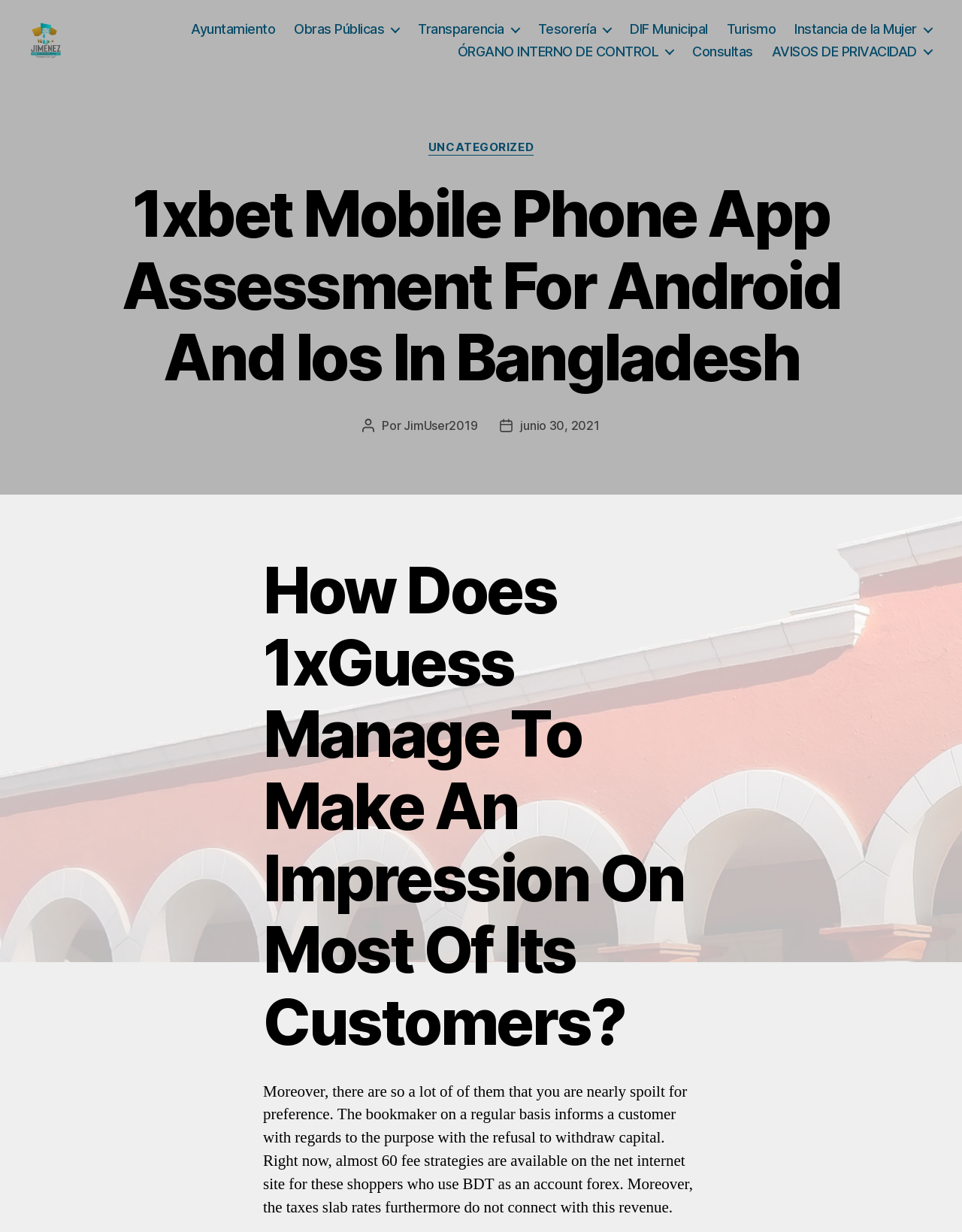What is the topic of the heading?
Please provide a comprehensive answer to the question based on the webpage screenshot.

The heading is 'How Does 1xGuess Manage To Make An Impression On Most Of Its Customers?' which indicates that the topic is about how 1xGuess manages to impress its customers.